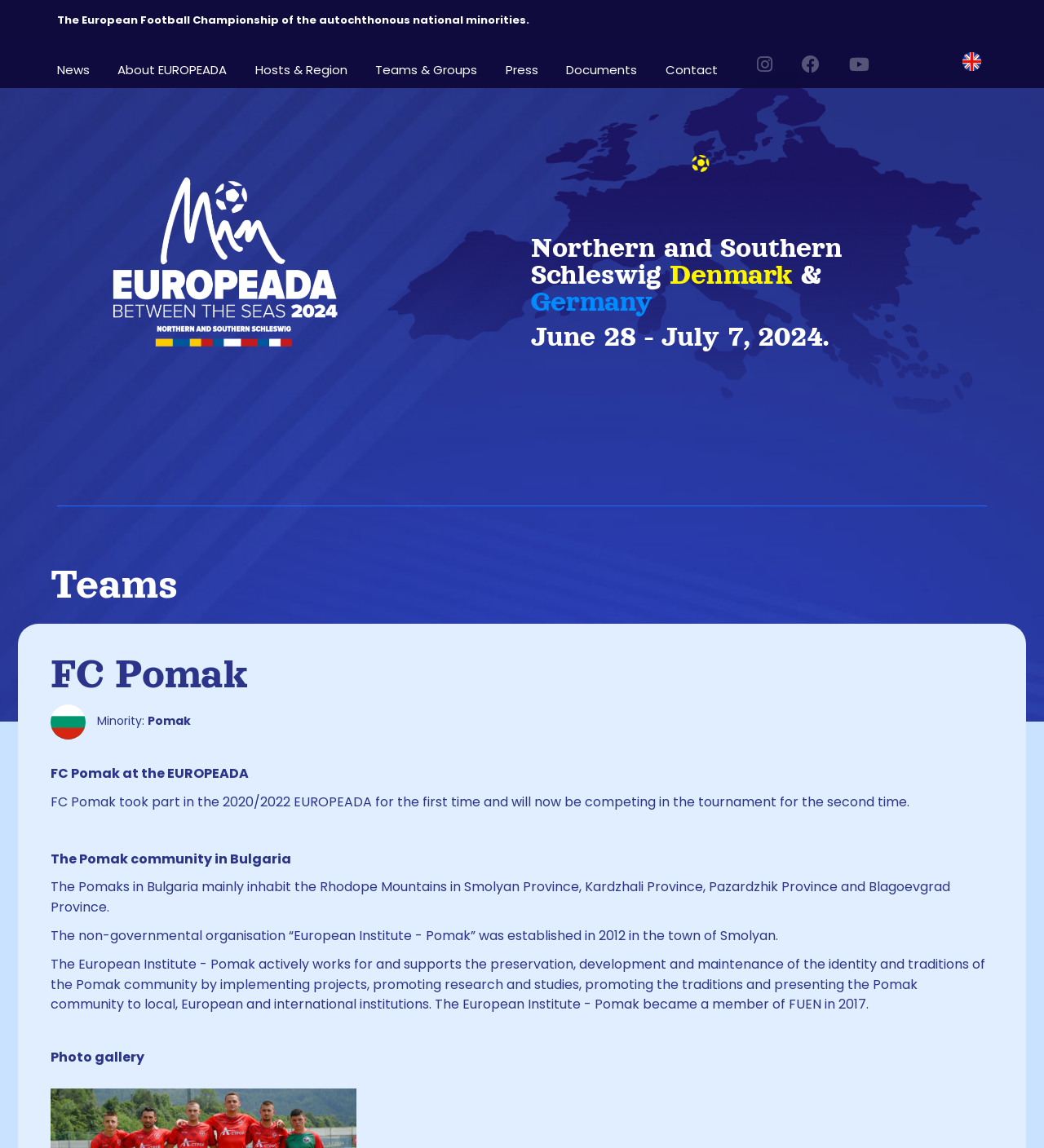Craft a detailed narrative of the webpage's structure and content.

The webpage is about FC Pomak, a football team participating in the EUROPEADA tournament. At the top, there is a horizontal navigation menu with links to "News", "About EUROPEADA", "Hosts & Region", "Teams & Groups", "Press", "Documents", and "Contact". To the right of the navigation menu, there is a small "en flag" image.

Below the navigation menu, there is a region labeled "Home" that takes up most of the page. Within this region, there is a large "Europeada logo" image with a link to it. Next to the logo, there is a heading that reads "Northern and Southern Schleswig Denmark & Germany June 28 - July 7, 2024."

On the left side of the page, there are three headings: "Teams", "FC Pomak", and a smaller heading with the text "Minority:". Below the "FC Pomak" heading, there is a small "Bulgaria" image and a paragraph of text that describes FC Pomak's participation in the EUROPEADA tournament.

Below the "Minority:" heading, there are several paragraphs of text that describe the Pomak community in Bulgaria, including their location, history, and cultural preservation efforts. There is also a mention of the "European Institute - Pomak" organization and its activities.

At the bottom of the page, there is a "Photo gallery" link. There are also three social media links, represented by icons, located near the bottom right corner of the page.